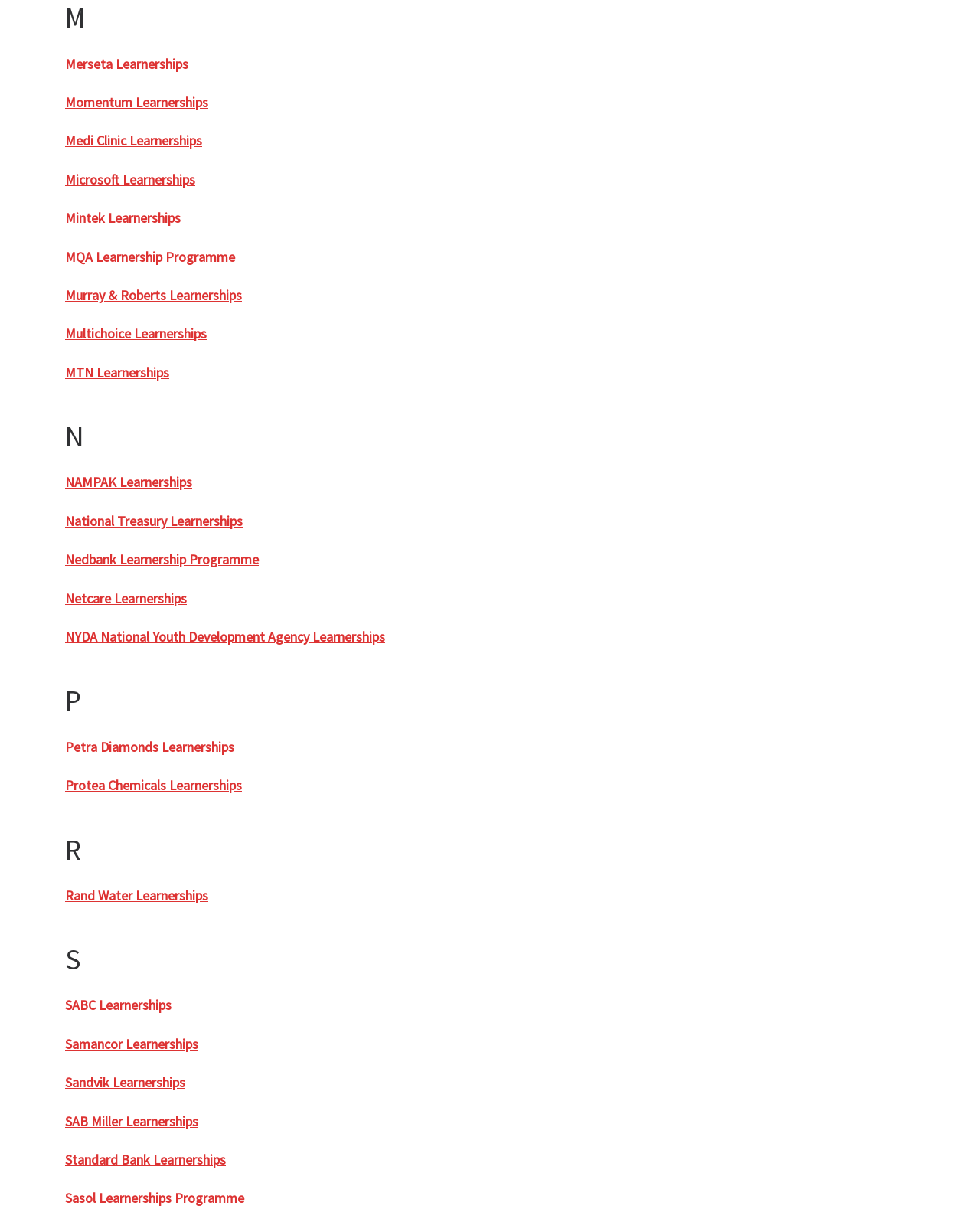How many headings are there on the webpage?
Please use the visual content to give a single word or phrase answer.

4